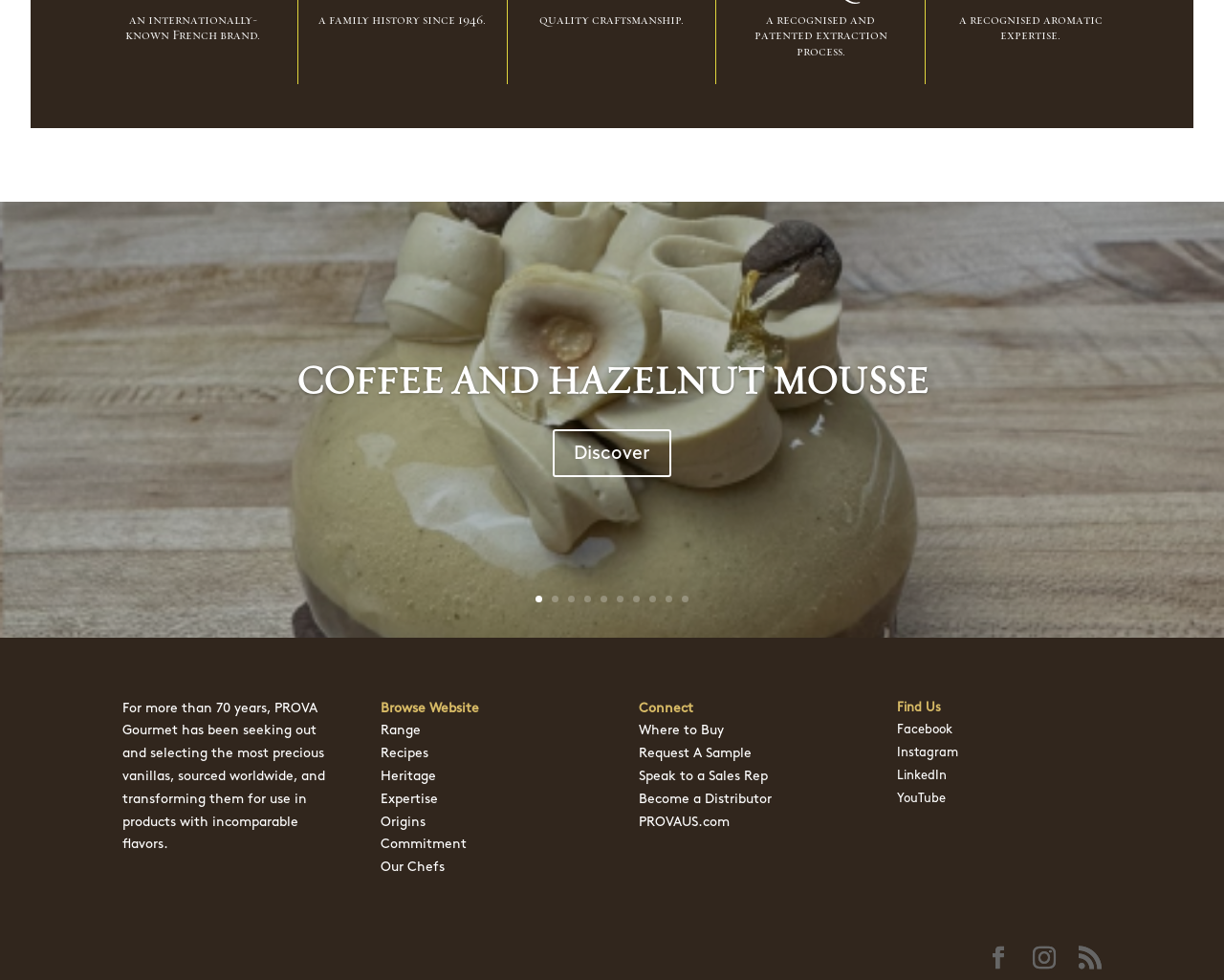Refer to the image and provide a thorough answer to this question:
What is the brand's history?

The brand's history is mentioned in the static text 'a family history since 1946.' which indicates that the brand has been around for more than 70 years.